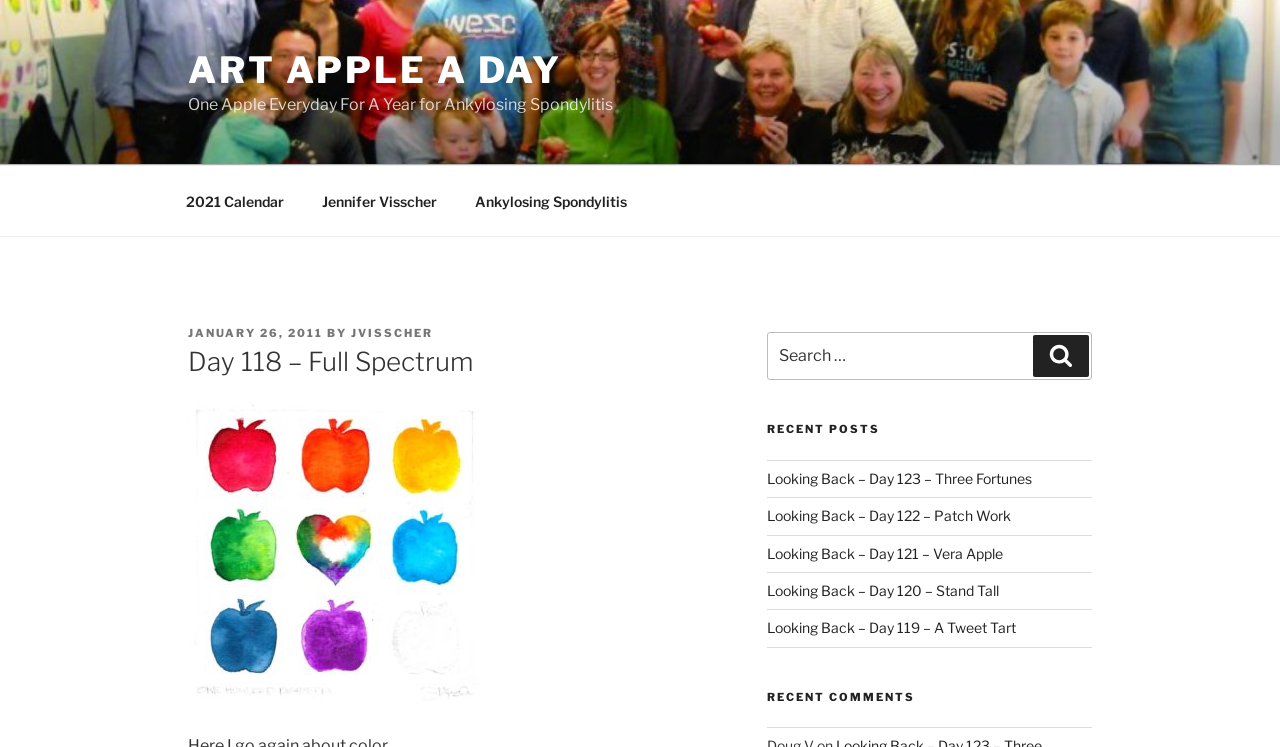Use a single word or phrase to respond to the question:
What is the date of the post?

JANUARY 26, 2011